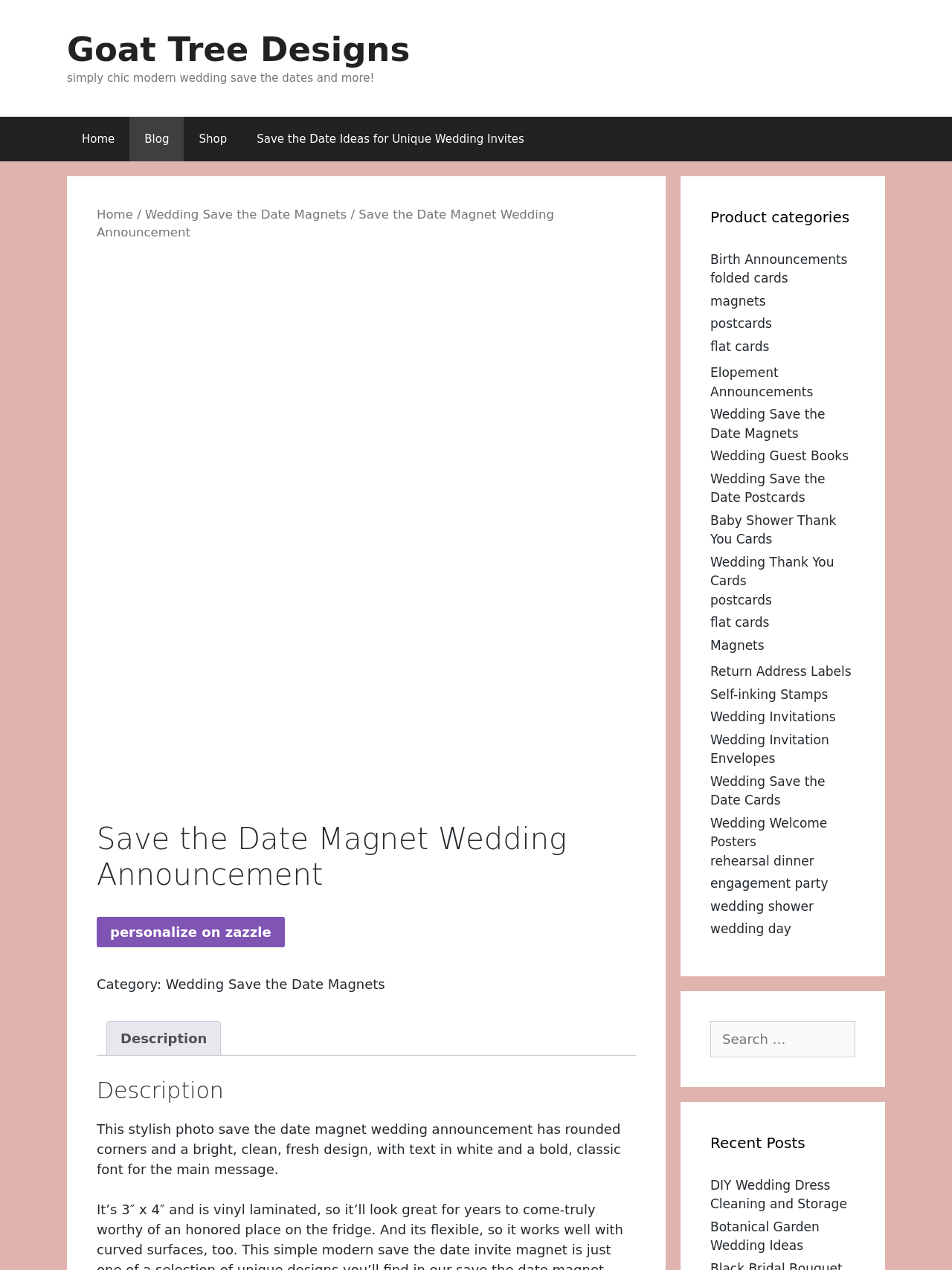Determine the bounding box coordinates for the element that should be clicked to follow this instruction: "Search for a product". The coordinates should be given as four float numbers between 0 and 1, in the format [left, top, right, bottom].

[0.746, 0.804, 0.898, 0.832]